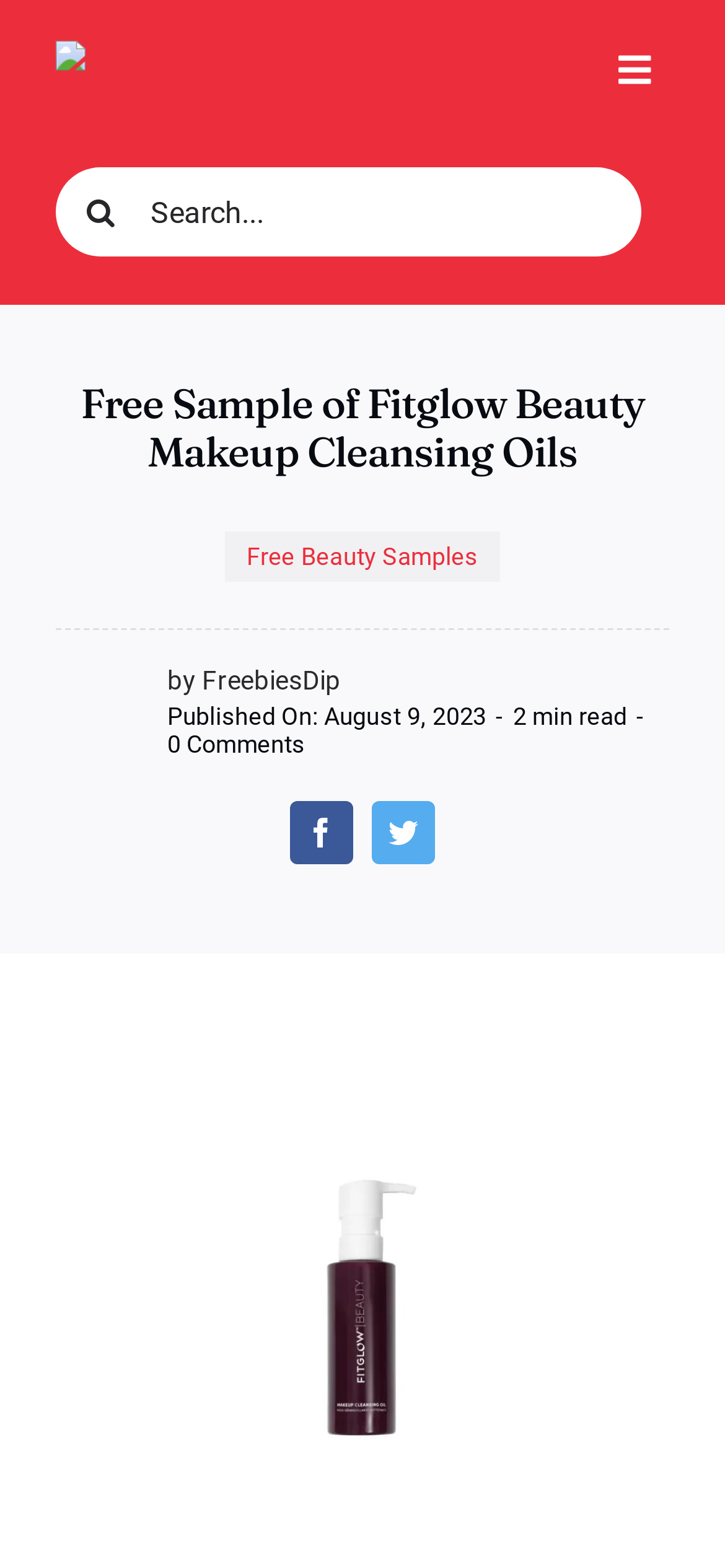Identify the webpage's primary heading and generate its text.

Free Sample of Fitglow Beauty Makeup Cleansing Oils